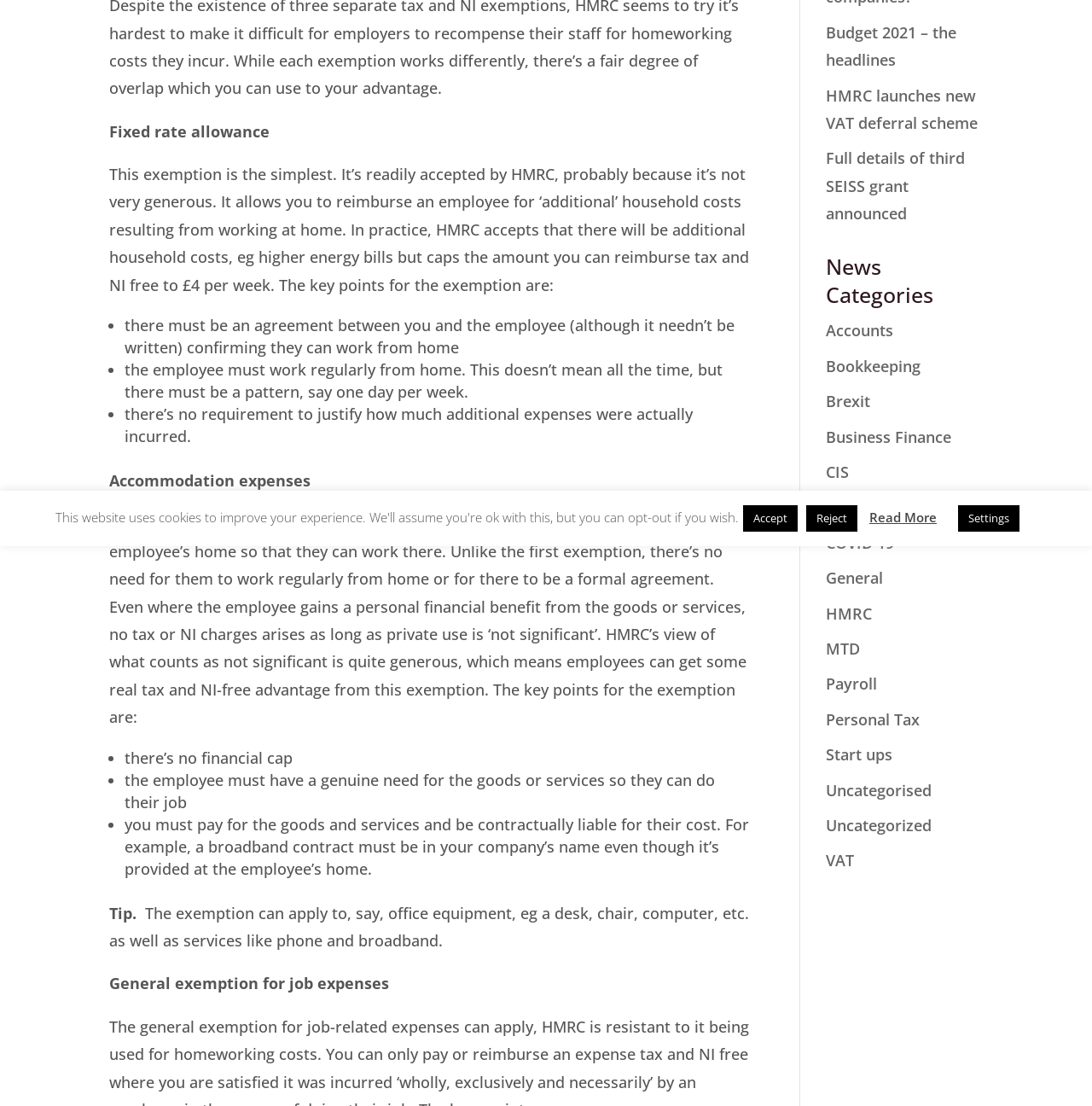Find the bounding box of the UI element described as follows: "Corporate Tax".

[0.756, 0.449, 0.852, 0.468]